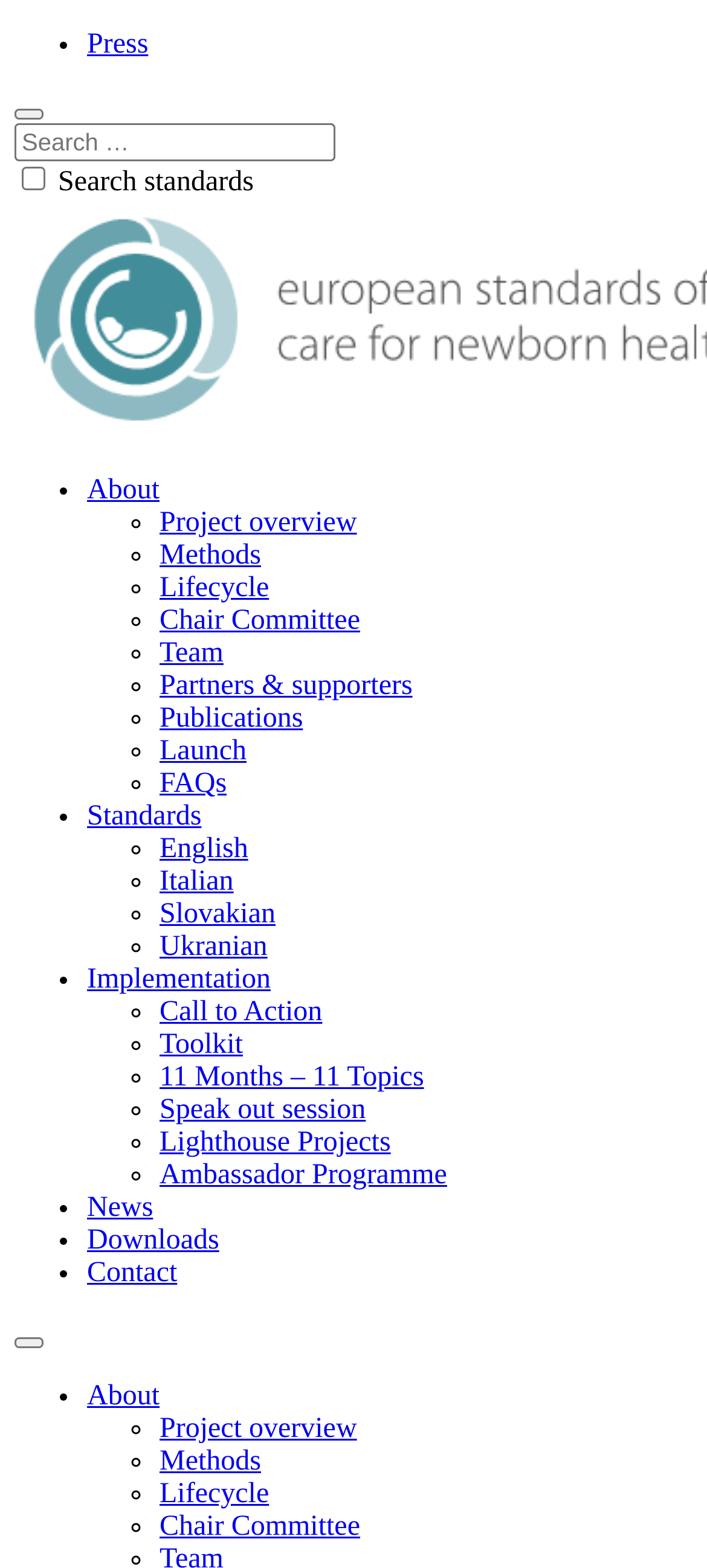Based on the image, please elaborate on the answer to the following question:
What is the purpose of the search box?

The search box is located at the top of the webpage, and it has a checkbox labeled 'Search standards'. This suggests that the search box is intended for users to search for specific standards related to newborn health care.